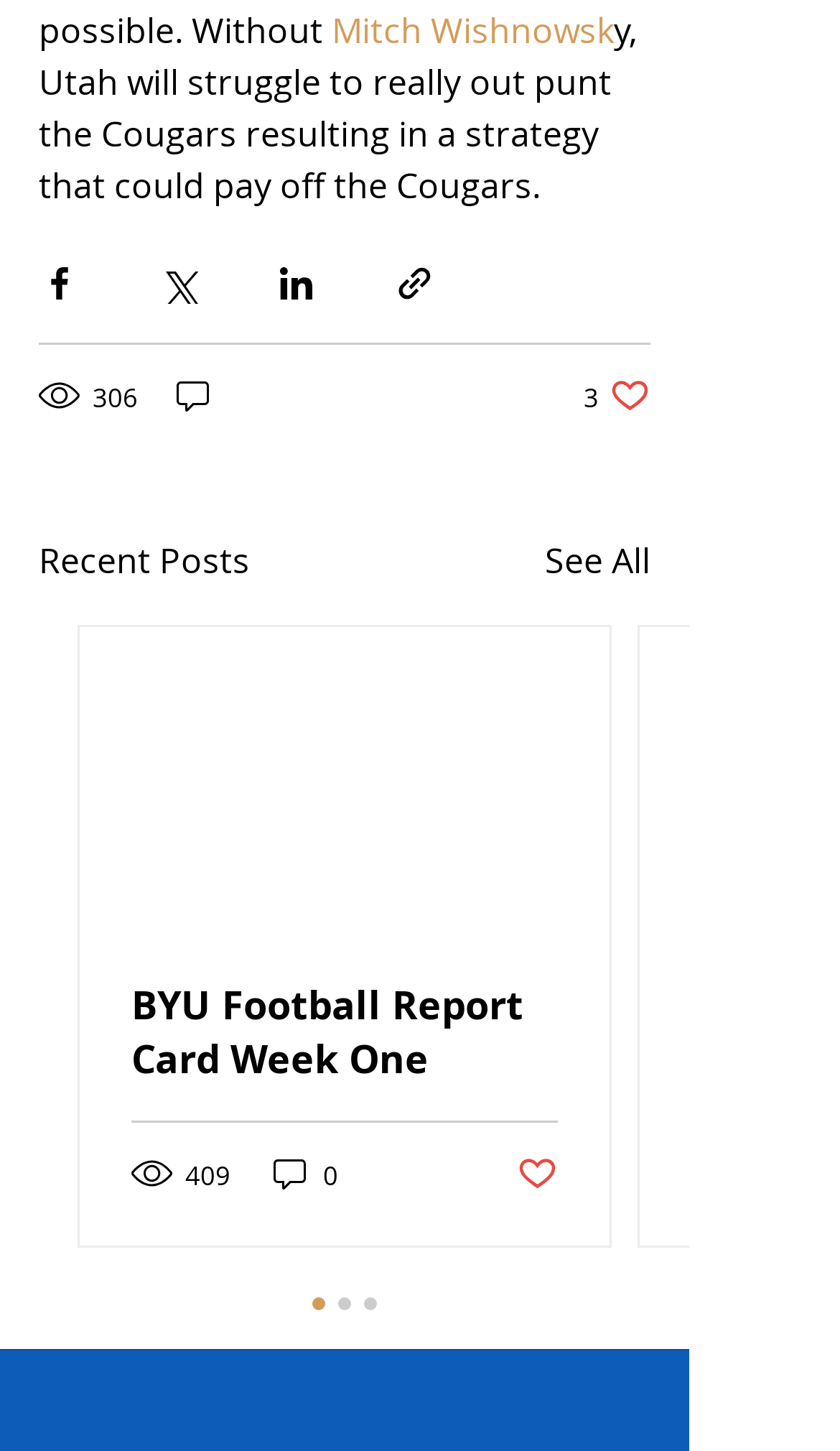Can you find the bounding box coordinates for the element that needs to be clicked to execute this instruction: "Like the post"? The coordinates should be given as four float numbers between 0 and 1, i.e., [left, top, right, bottom].

[0.695, 0.259, 0.774, 0.287]